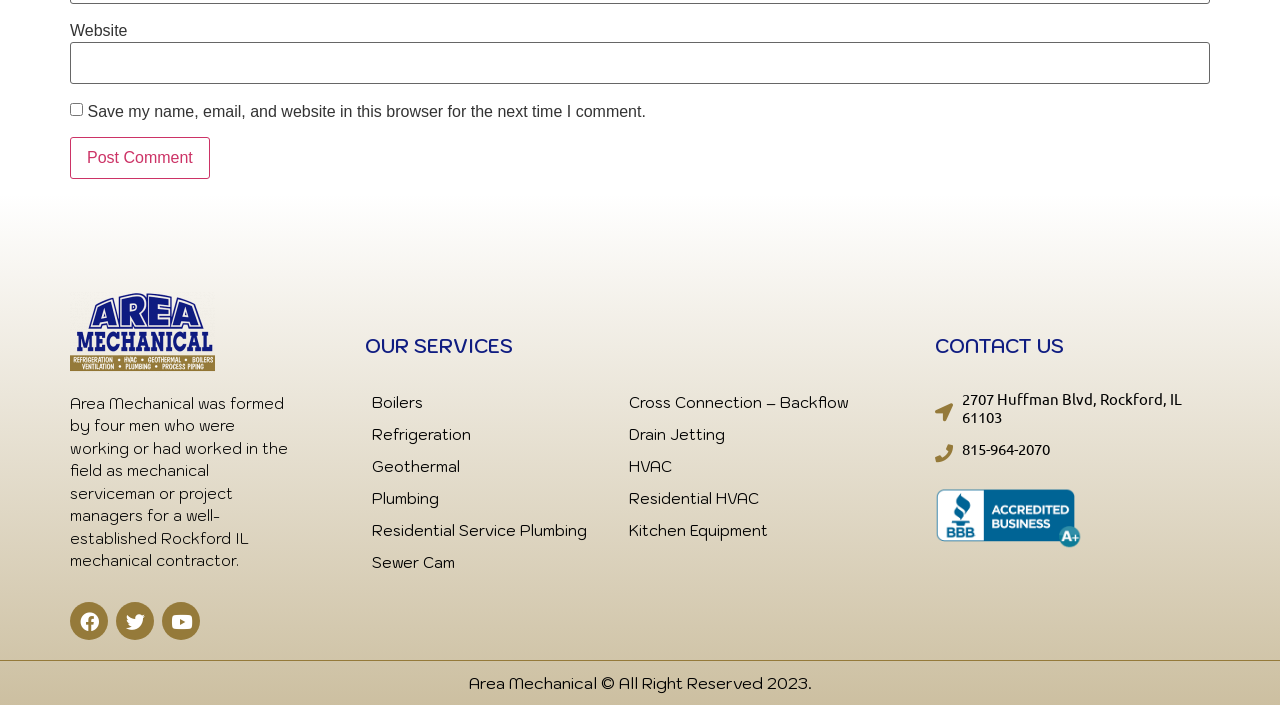How many services are listed?
Please answer the question with as much detail as possible using the screenshot.

There are 10 services listed under the 'OUR SERVICES' section, including Boilers, Refrigeration, Geothermal, and others.